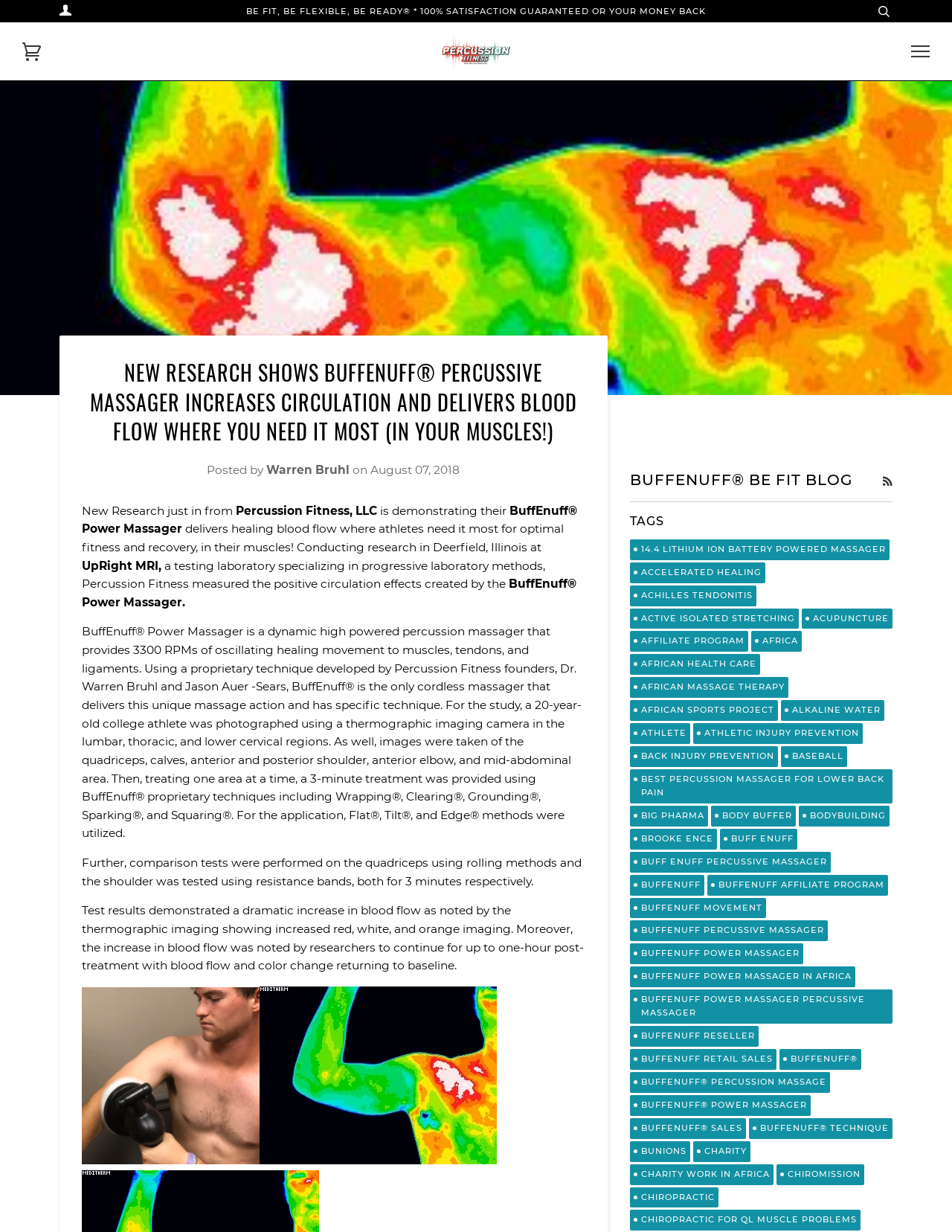Please specify the bounding box coordinates of the element that should be clicked to execute the given instruction: 'Learn more about BuffEnuff Power Massager'. Ensure the coordinates are four float numbers between 0 and 1, expressed as [left, top, right, bottom].

[0.451, 0.027, 0.549, 0.056]